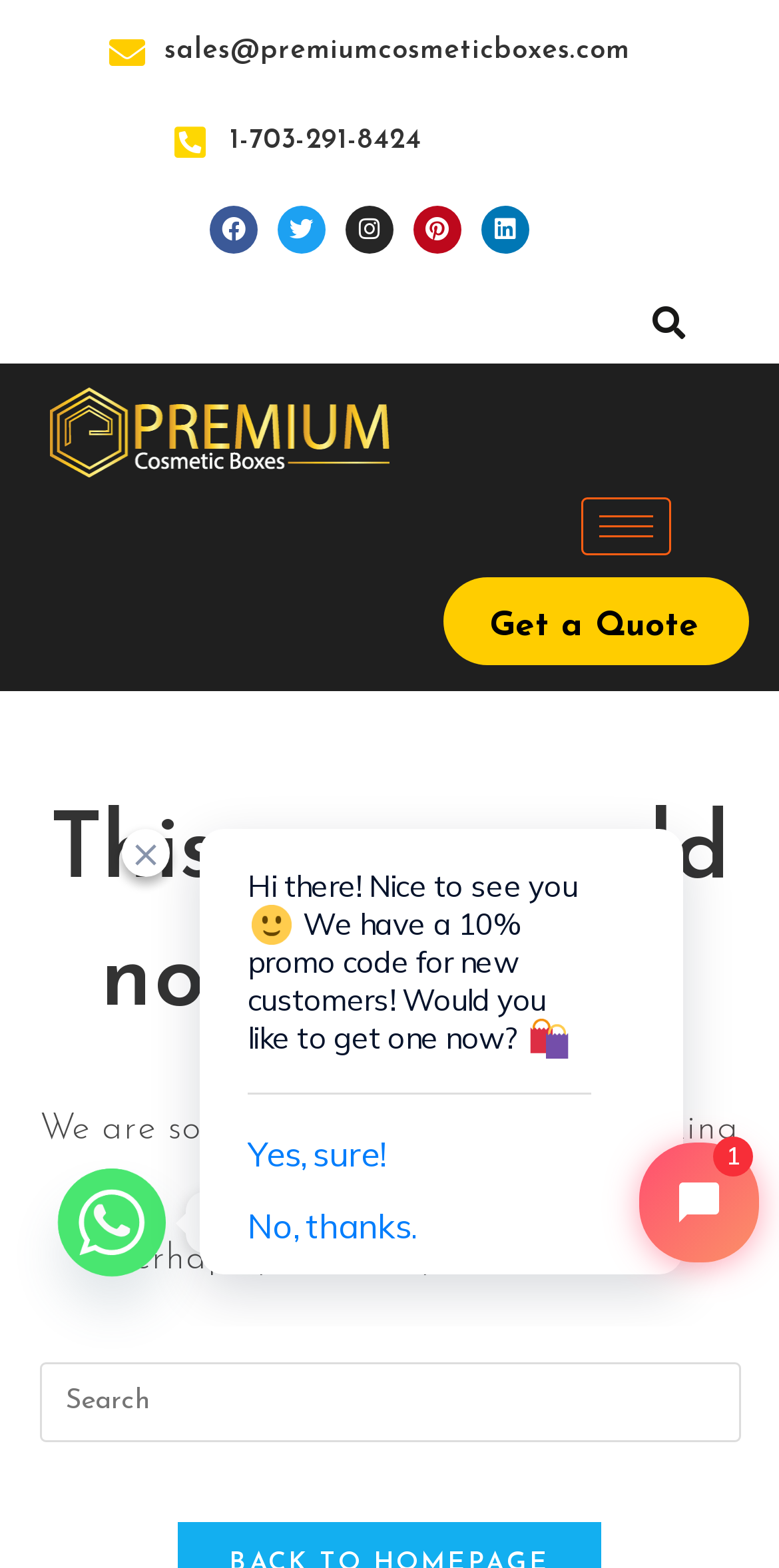Identify the bounding box of the HTML element described here: "parent_node: Home aria-label="hamburger-icon"". Provide the coordinates as four float numbers between 0 and 1: [left, top, right, bottom].

[0.746, 0.317, 0.862, 0.354]